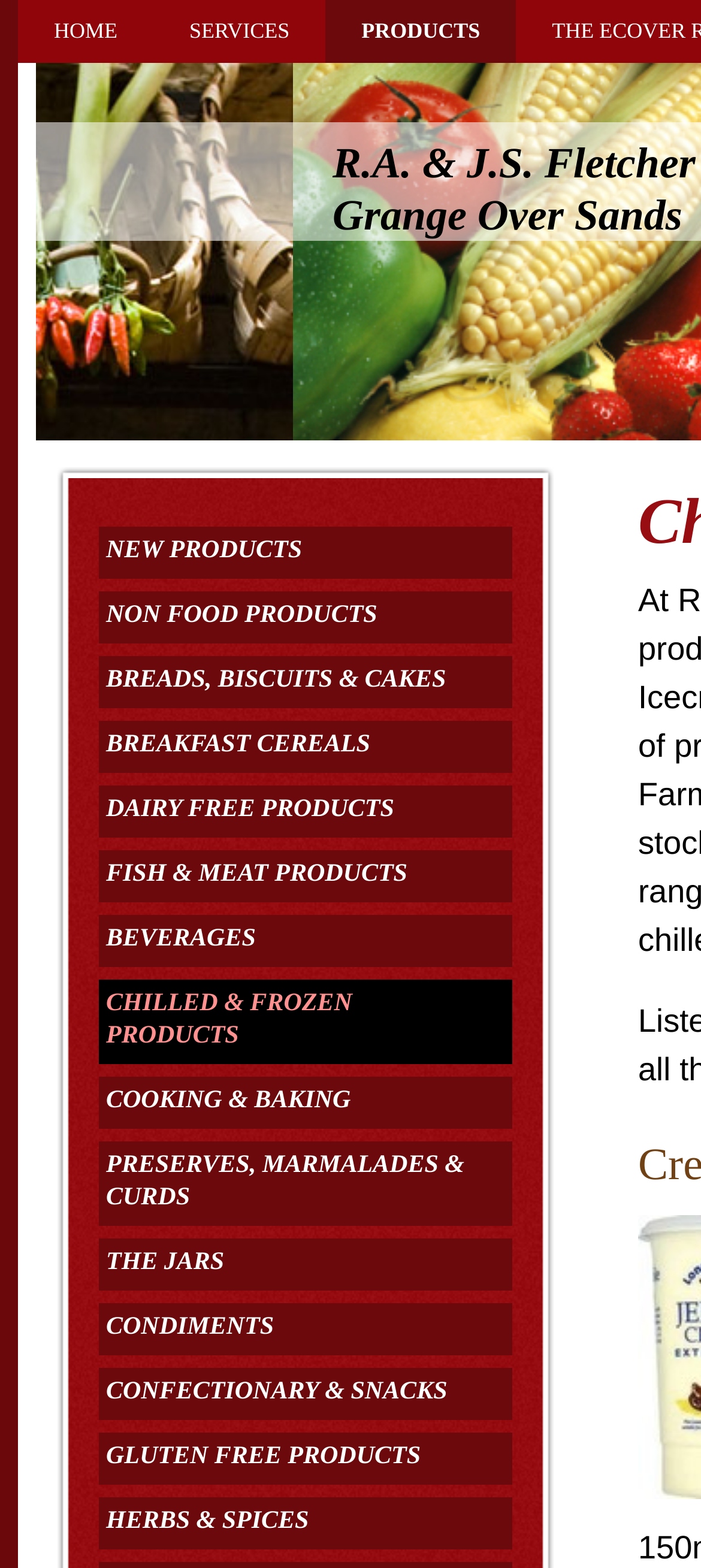Is there a 'Grange Over Sands' text?
Using the image, give a concise answer in the form of a single word or short phrase.

Yes